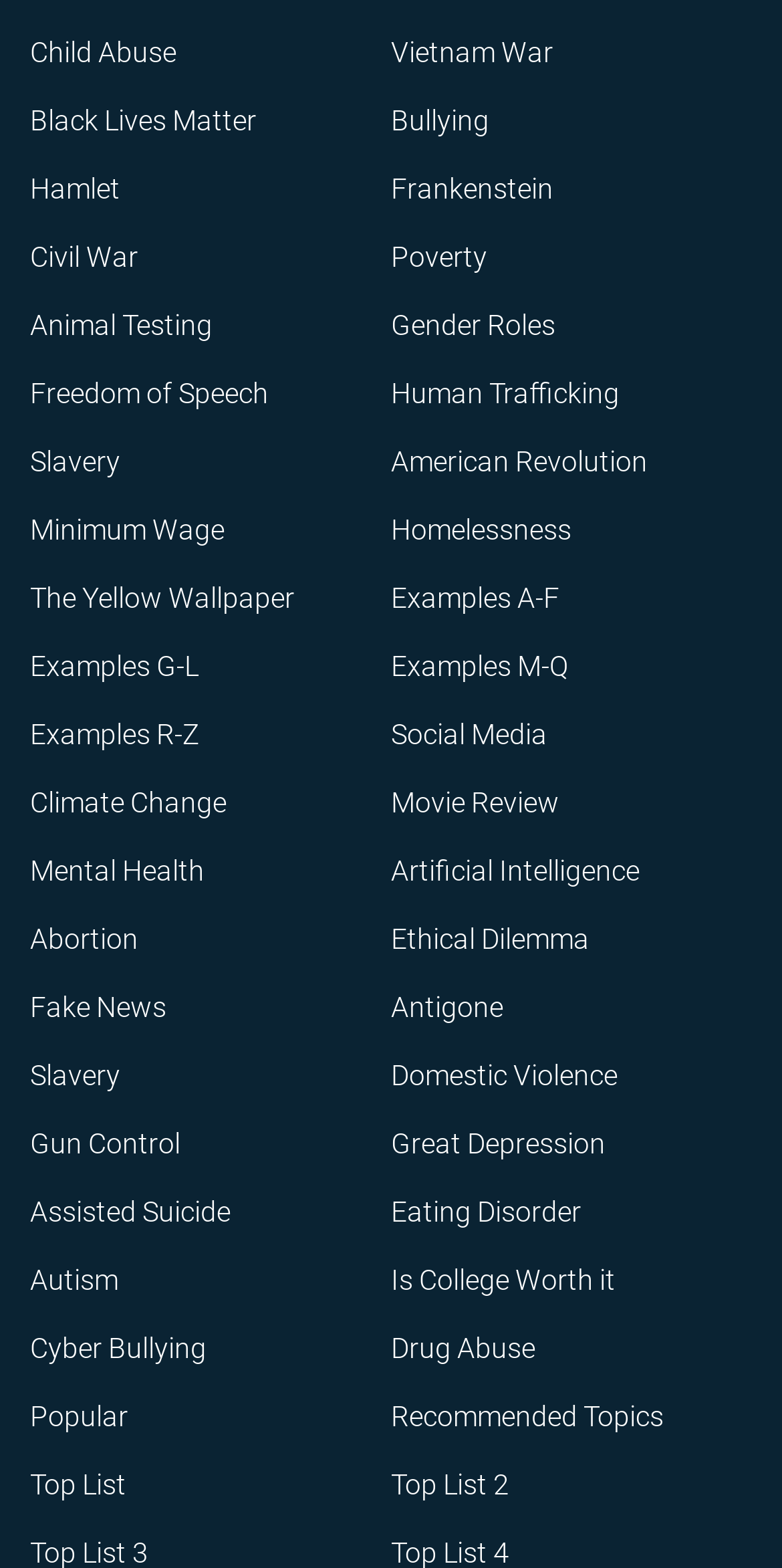Identify the bounding box coordinates of the clickable region required to complete the instruction: "Click on the link to learn about Child Abuse". The coordinates should be given as four float numbers within the range of 0 and 1, i.e., [left, top, right, bottom].

[0.038, 0.023, 0.226, 0.044]